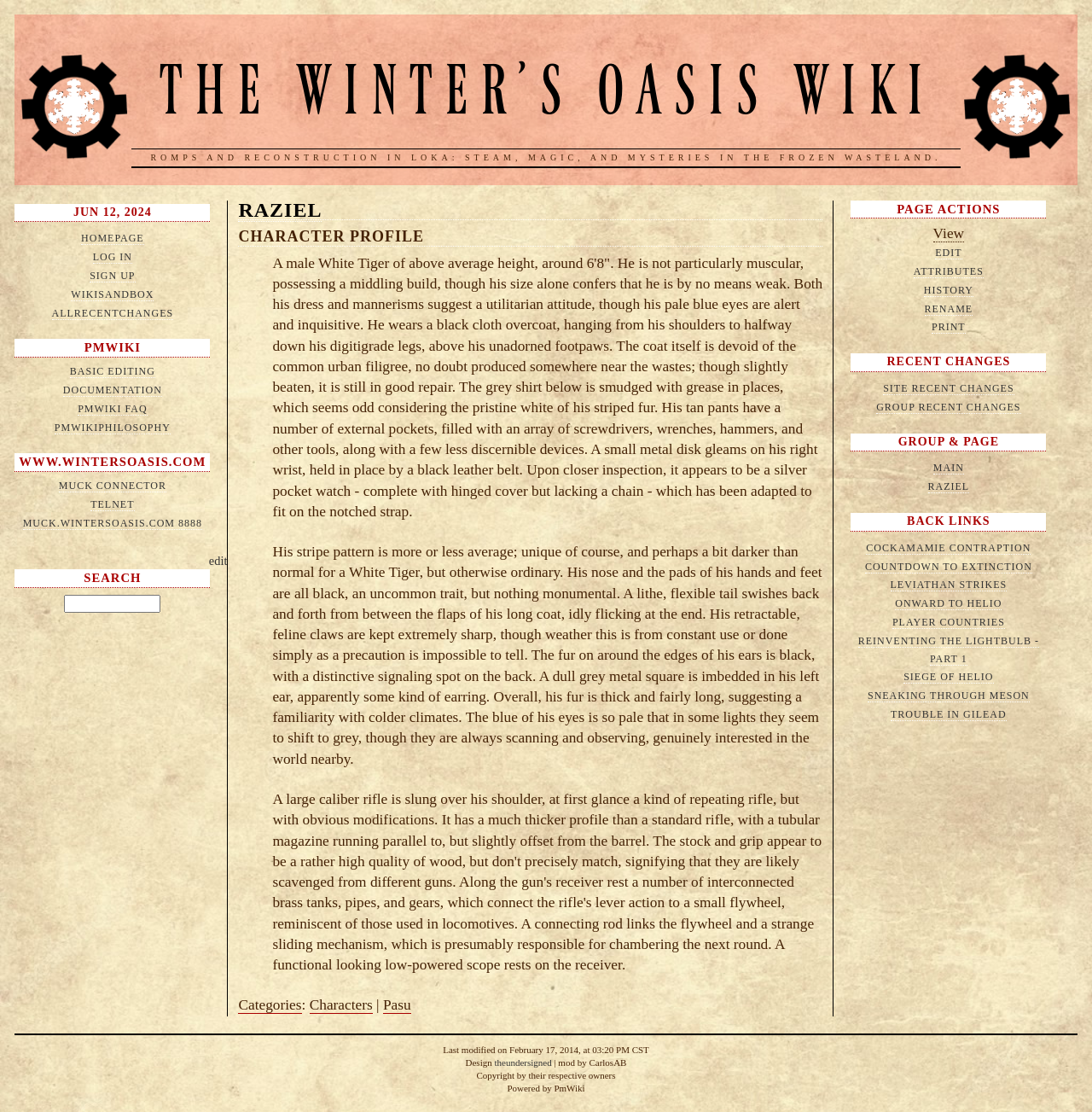Determine the main text heading of the webpage and provide its content.

THE WINTER'S OASIS WIKI